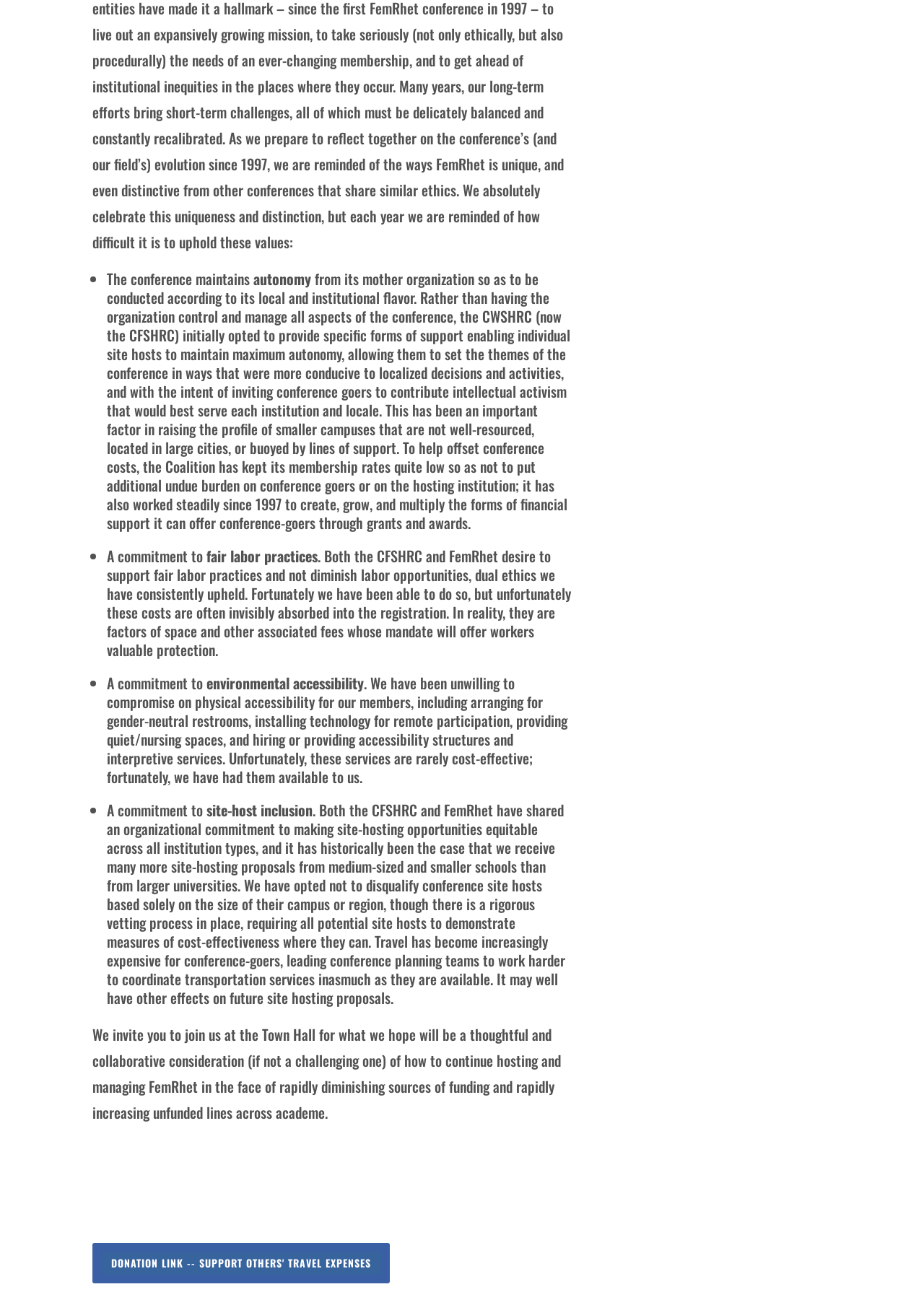What is the tone of the webpage?
Examine the image closely and answer the question with as much detail as possible.

The tone of the webpage is formal and informative, as it presents information about the conference's organization and management in a professional and objective manner. The language used is formal and academic, suggesting that the webpage is intended for an audience of scholars or professionals.